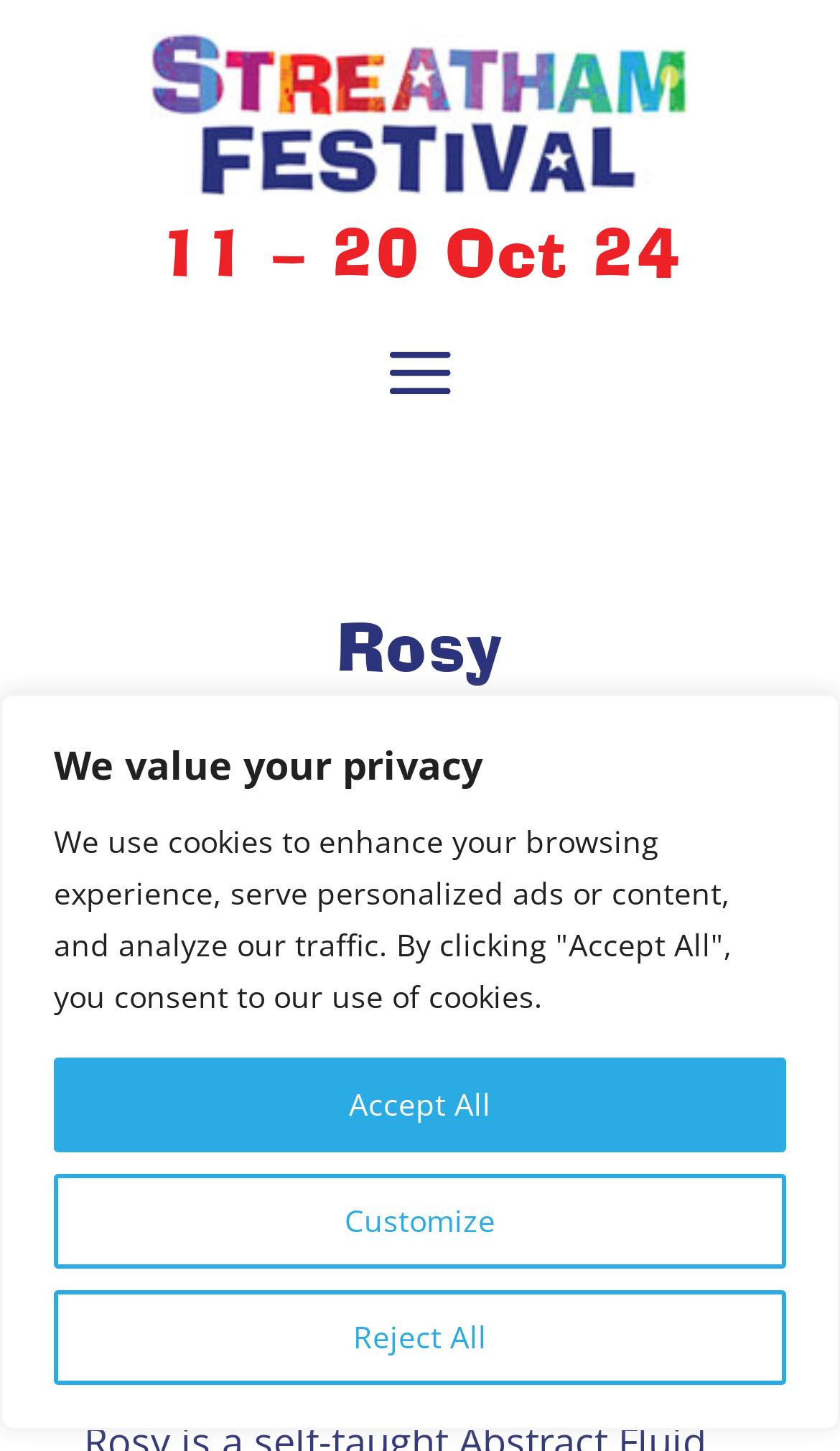Is there a link on the webpage?
Observe the image and answer the question with a one-word or short phrase response.

Yes